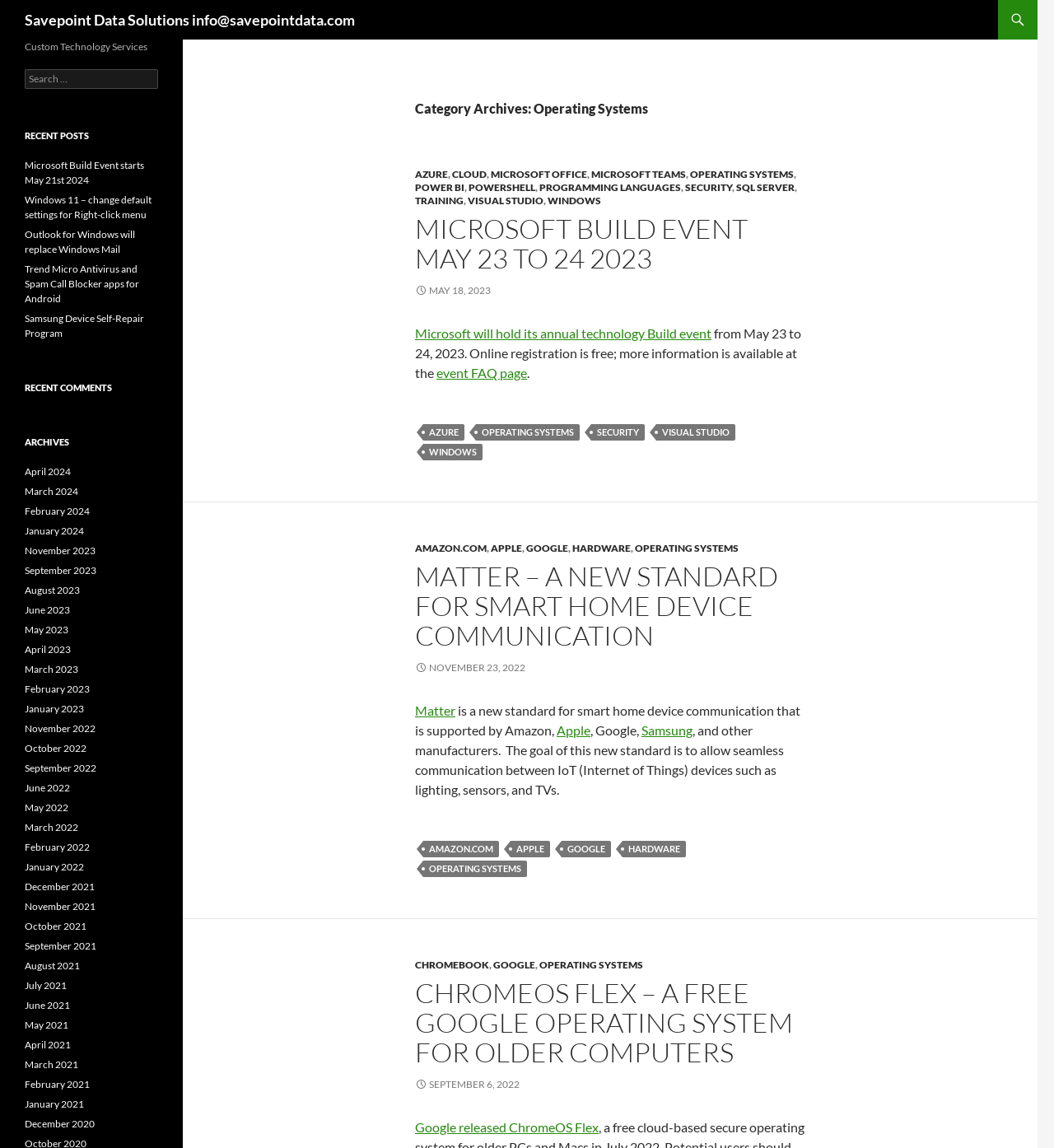Bounding box coordinates are specified in the format (top-left x, top-left y, bottom-right x, bottom-right y). All values are floating point numbers bounded between 0 and 1. Please provide the bounding box coordinate of the region this sentence describes: Google released ChromeOS Flex

[0.394, 0.975, 0.568, 0.989]